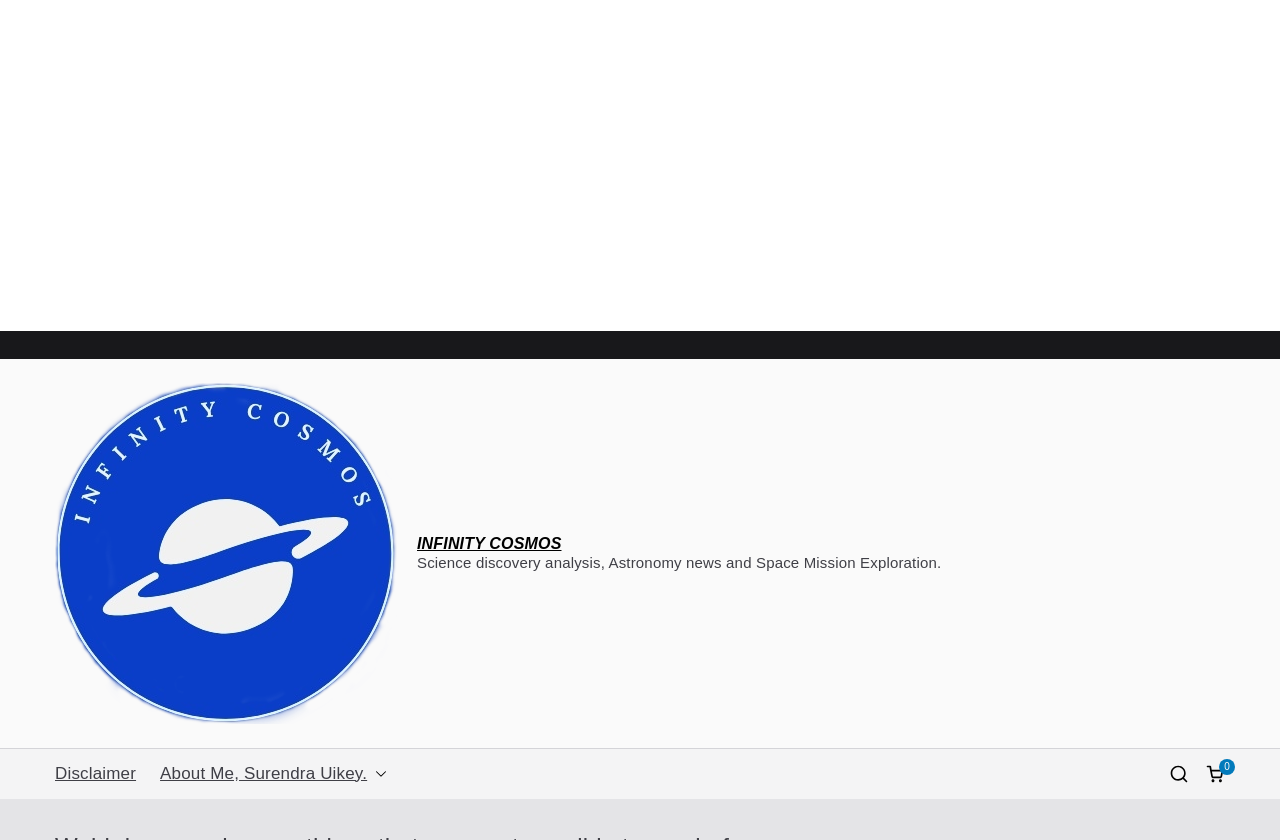Give a concise answer of one word or phrase to the question: 
What is the main topic of this website?

Science